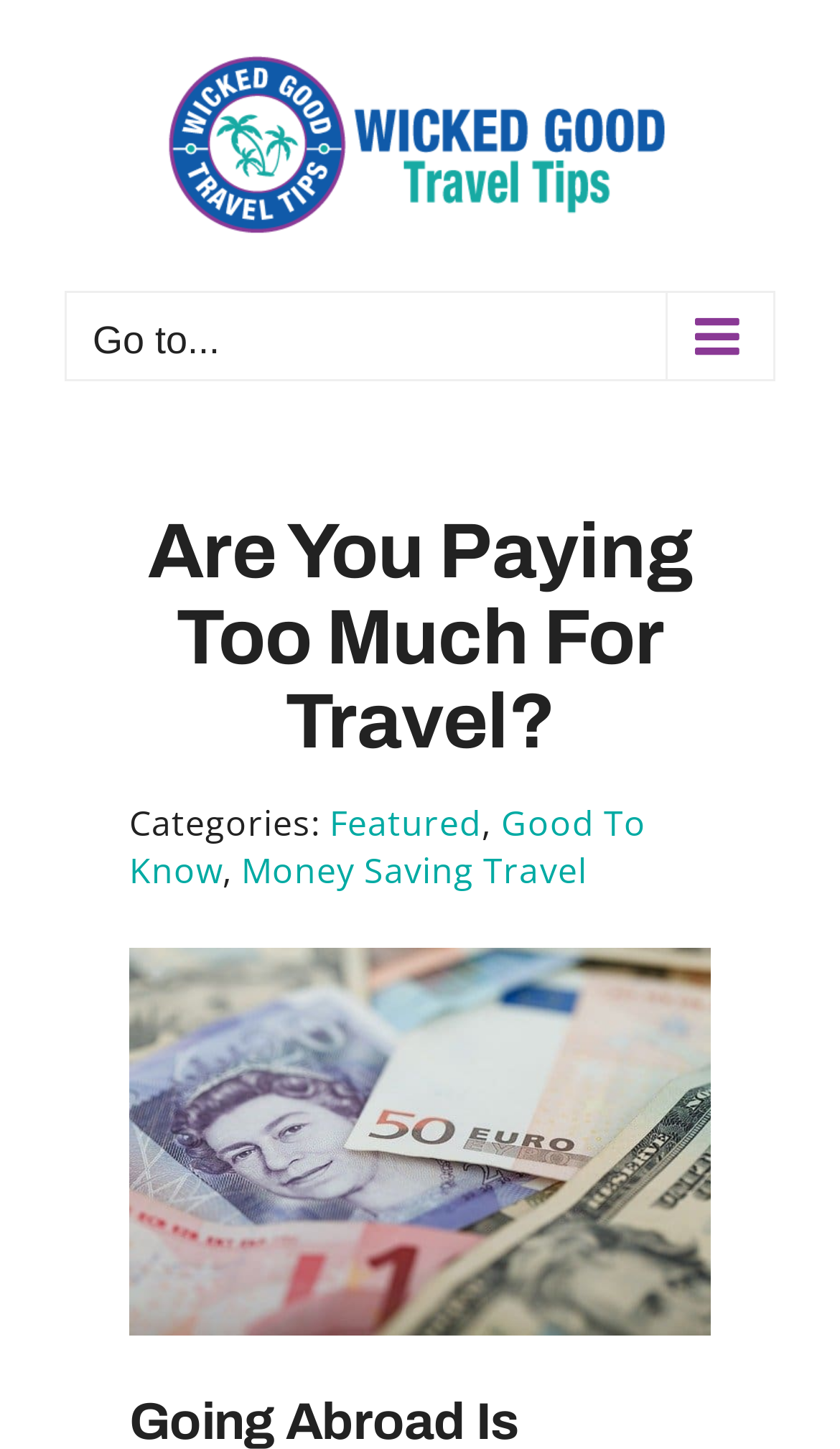By analyzing the image, answer the following question with a detailed response: What is the purpose of the button with the text 'Go to...'?

The button with the text 'Go to...' is located at the top right corner of the webpage, and it is a control for the main menu mobile. When clicked, it will expand the main menu to show more options.